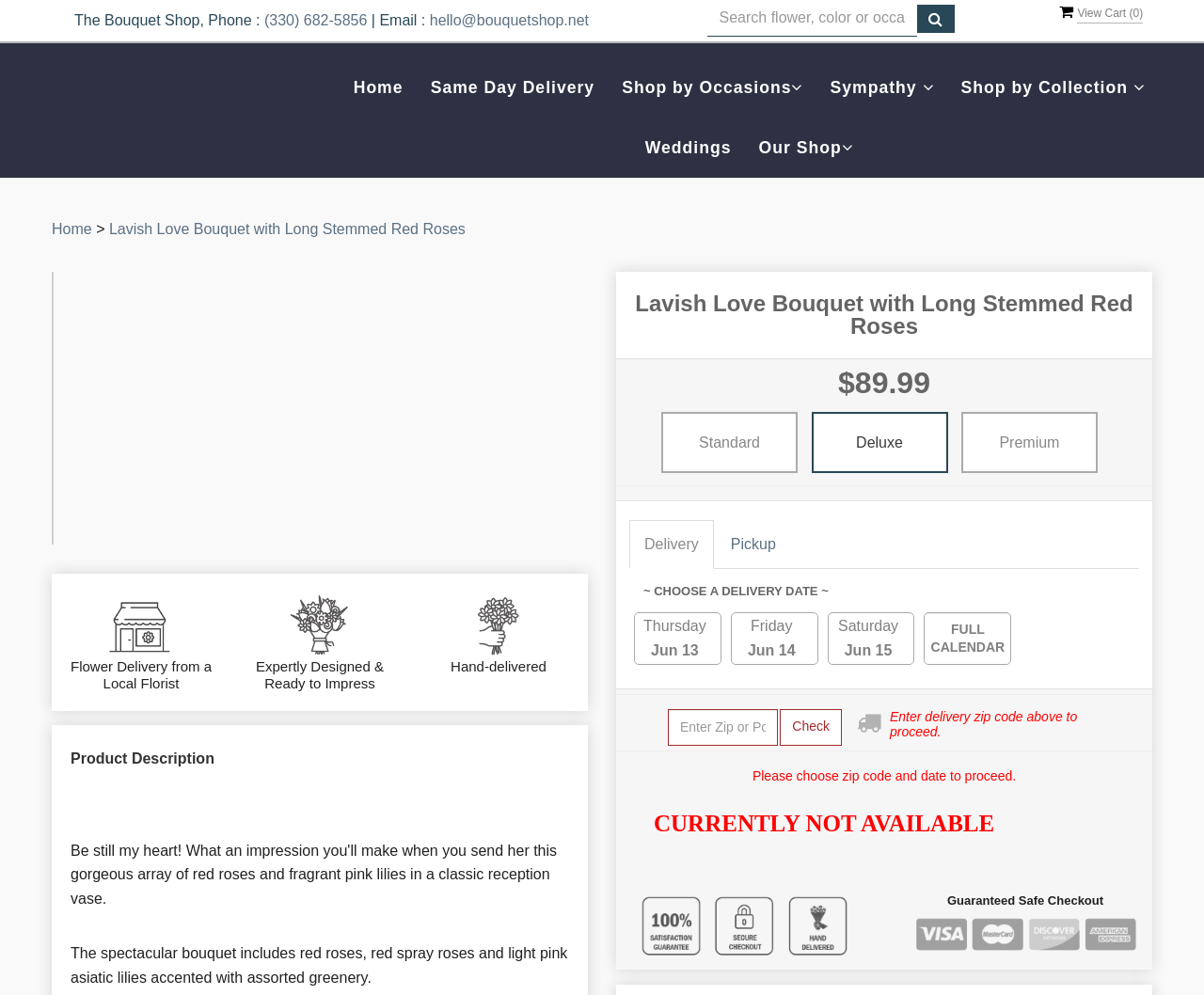Please identify the bounding box coordinates of the clickable area that will allow you to execute the instruction: "Click on the 'Sign up to start building your survey!' link".

None